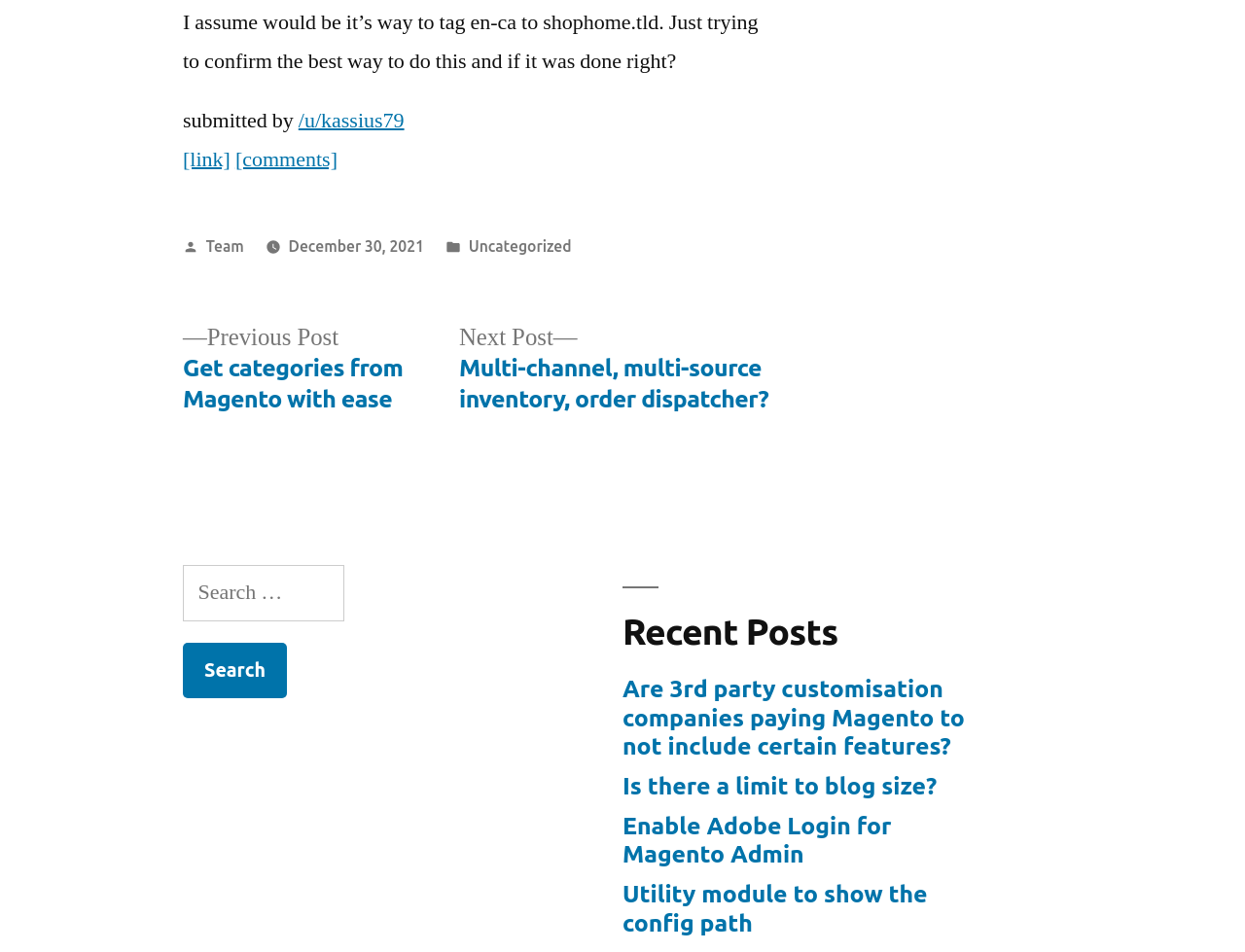What is the purpose of the search box? Observe the screenshot and provide a one-word or short phrase answer.

Search for posts